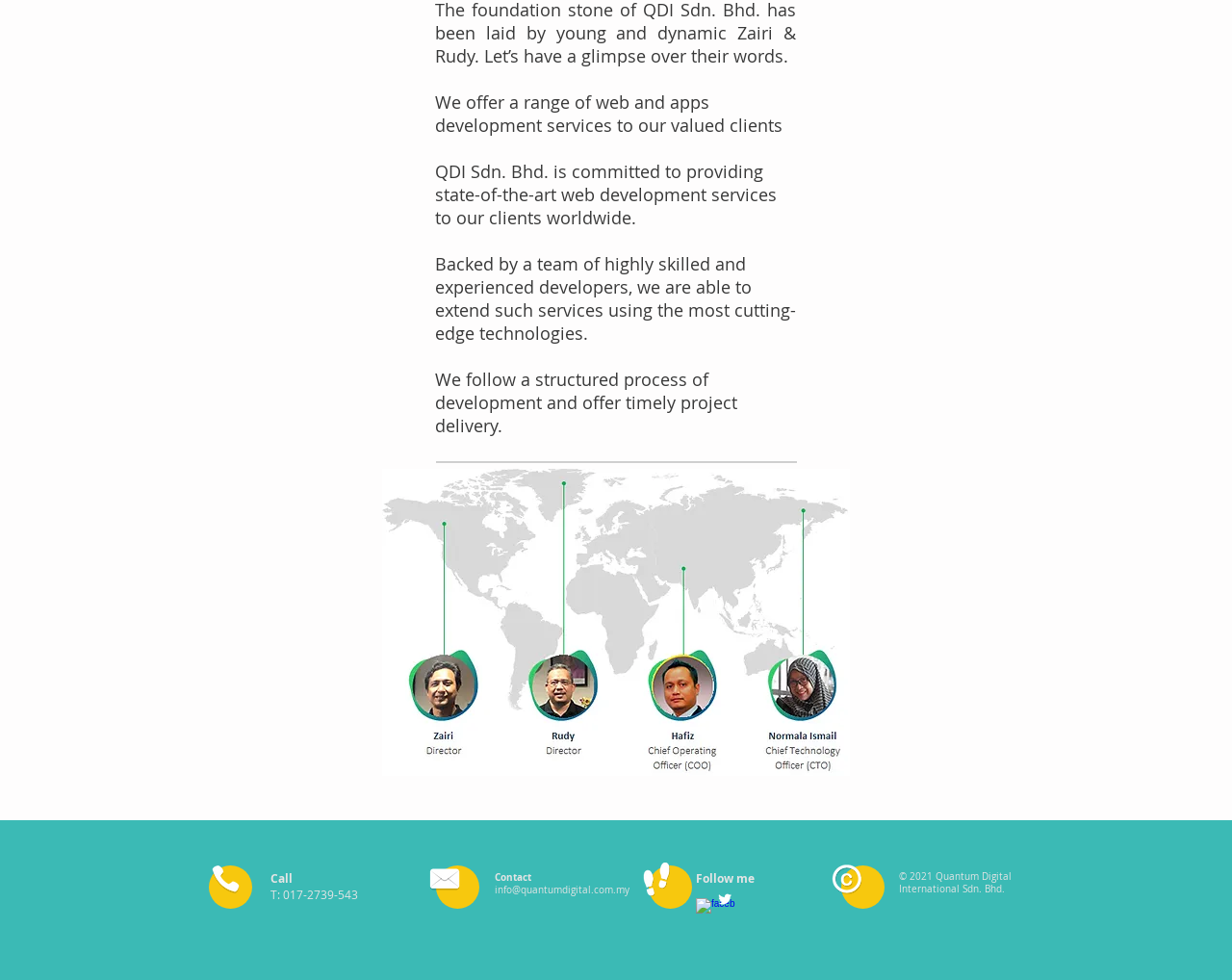Calculate the bounding box coordinates of the UI element given the description: "info@quantumdigital.com.my".

[0.402, 0.902, 0.511, 0.914]